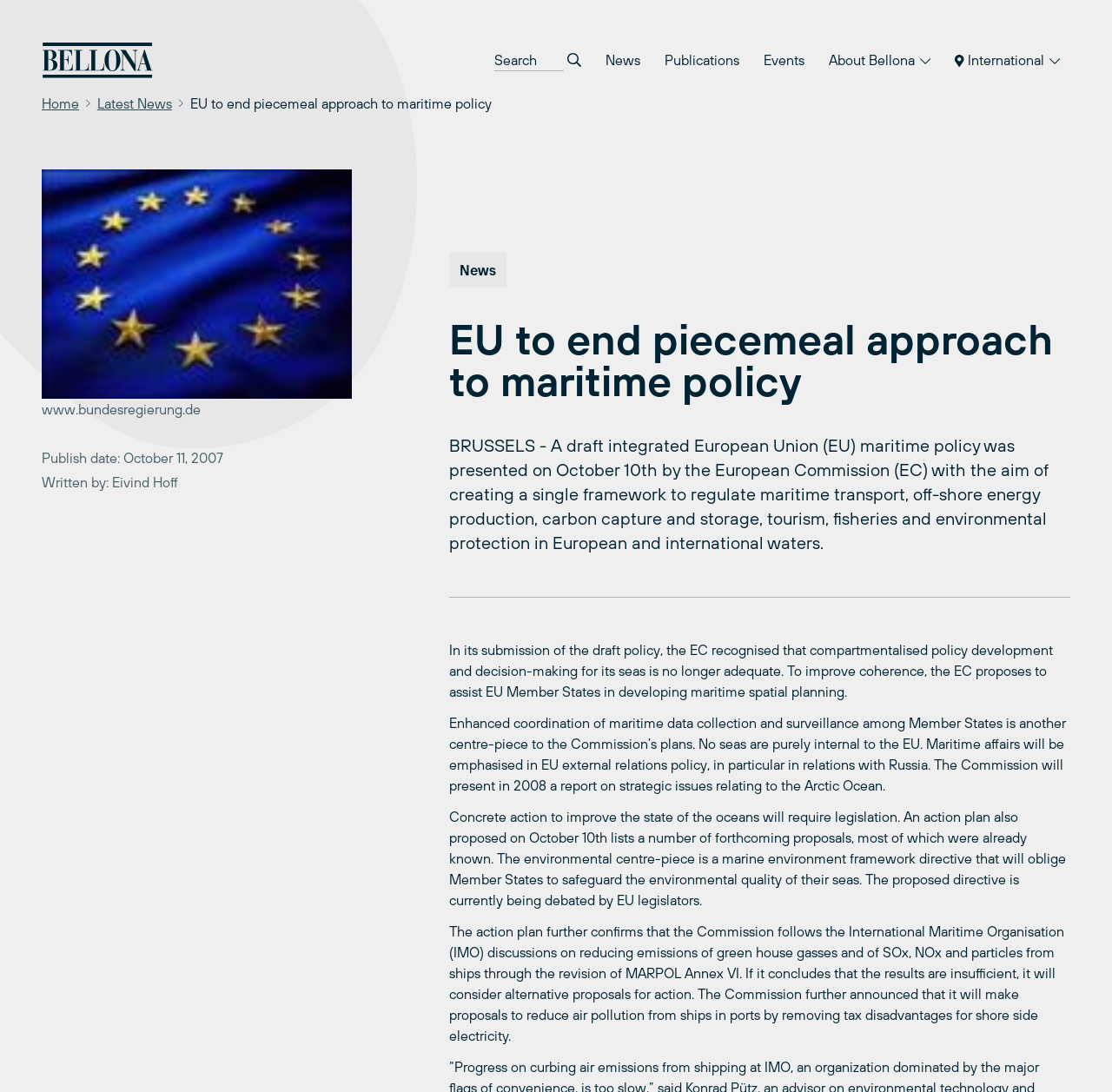Using the provided description: "Publications", find the bounding box coordinates of the corresponding UI element. The output should be four float numbers between 0 and 1, in the format [left, top, right, bottom].

[0.588, 0.039, 0.674, 0.071]